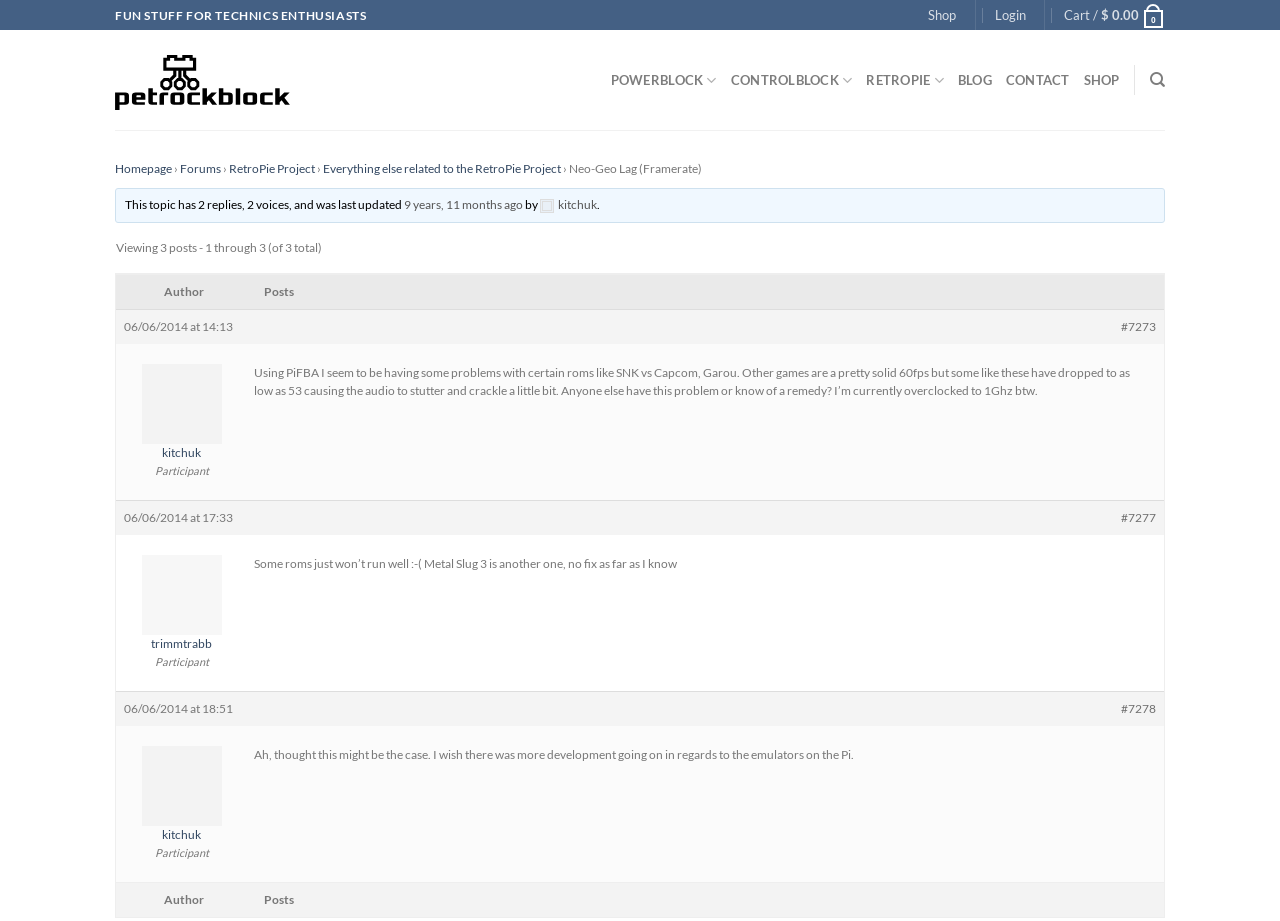Determine the bounding box coordinates of the UI element described by: "RetroPie Project".

[0.179, 0.175, 0.246, 0.192]